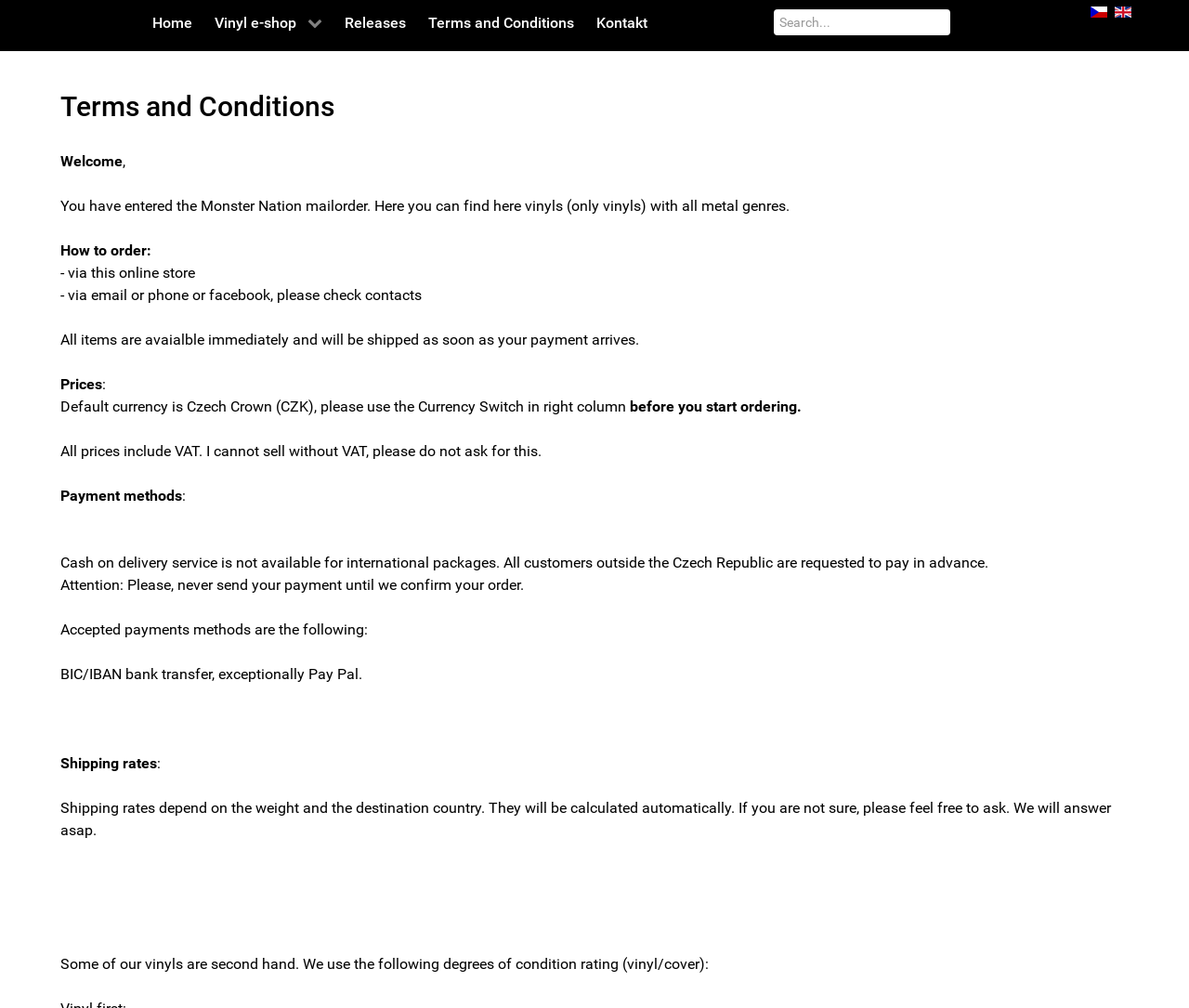Please reply to the following question using a single word or phrase: 
How can I order vinyls from this website?

Via online store or email/phone/facebook